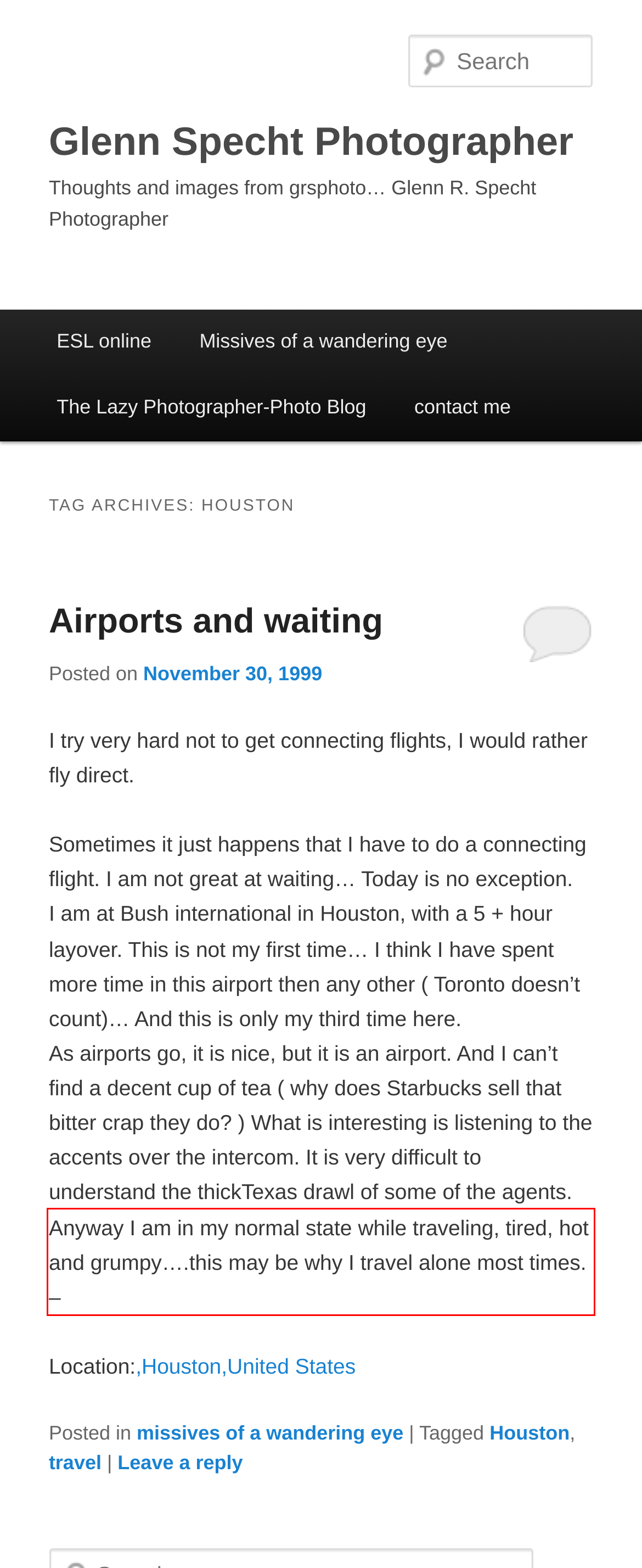Given a screenshot of a webpage, identify the red bounding box and perform OCR to recognize the text within that box.

Anyway I am in my normal state while traveling, tired, hot and grumpy….this may be why I travel alone most times. –